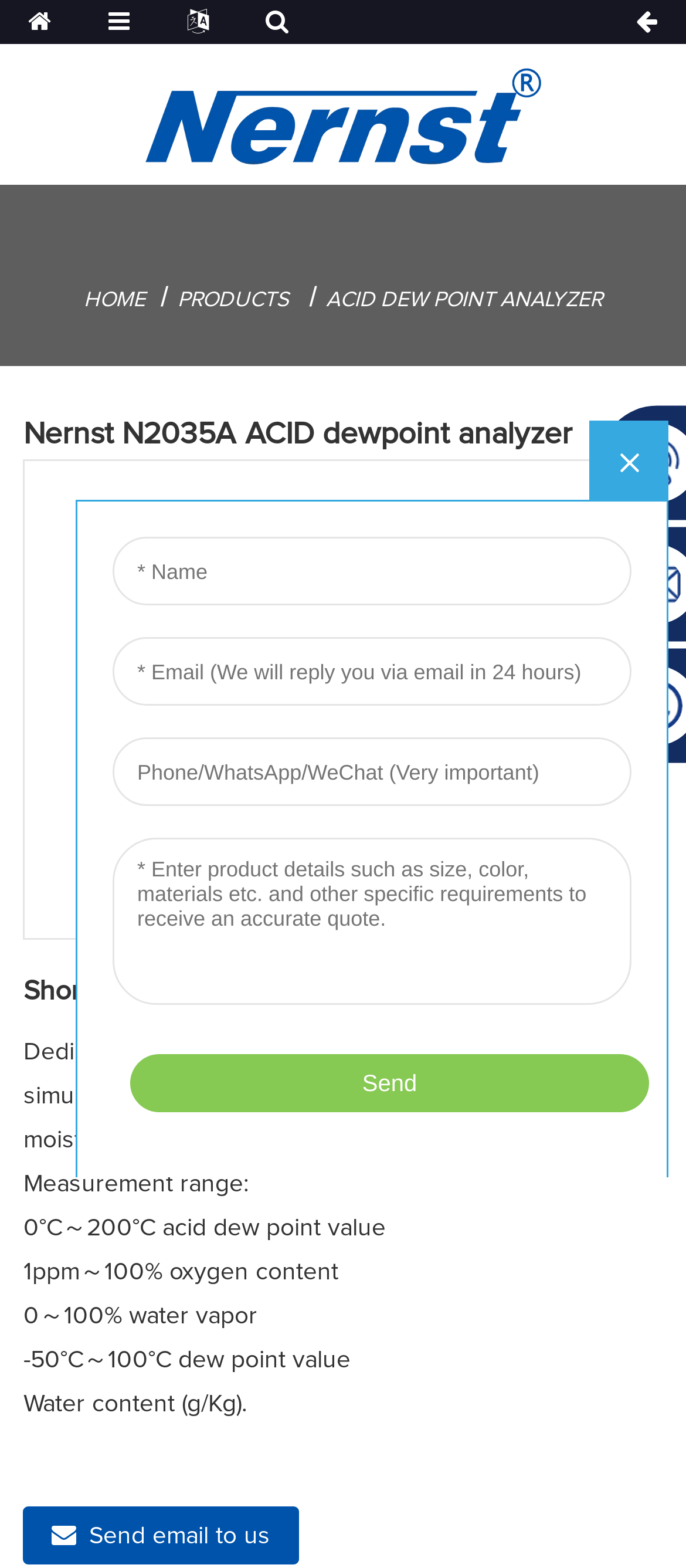Please answer the following question using a single word or phrase: How many types of measurements can the analyzer perform simultaneously?

Four